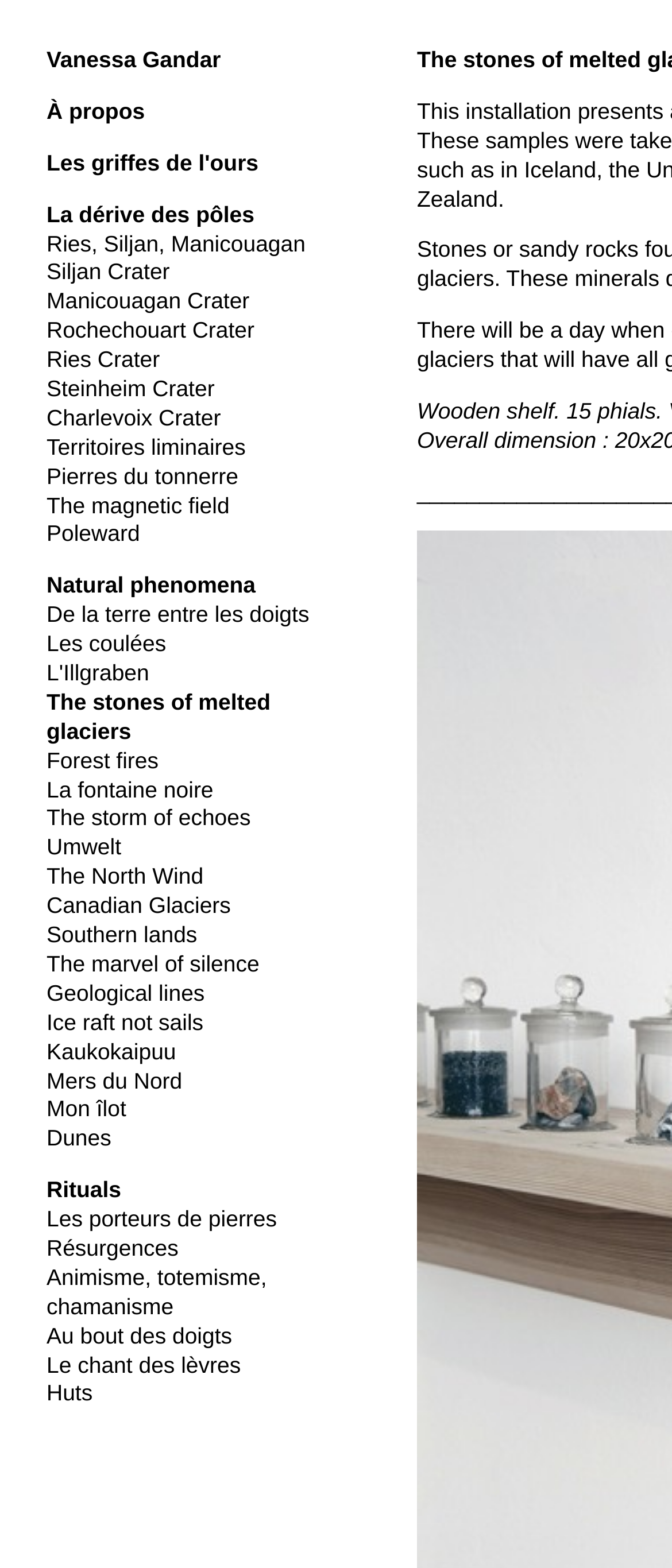Find the bounding box coordinates for the UI element whose description is: "The storm of echoes". The coordinates should be four float numbers between 0 and 1, in the format [left, top, right, bottom].

[0.069, 0.514, 0.373, 0.53]